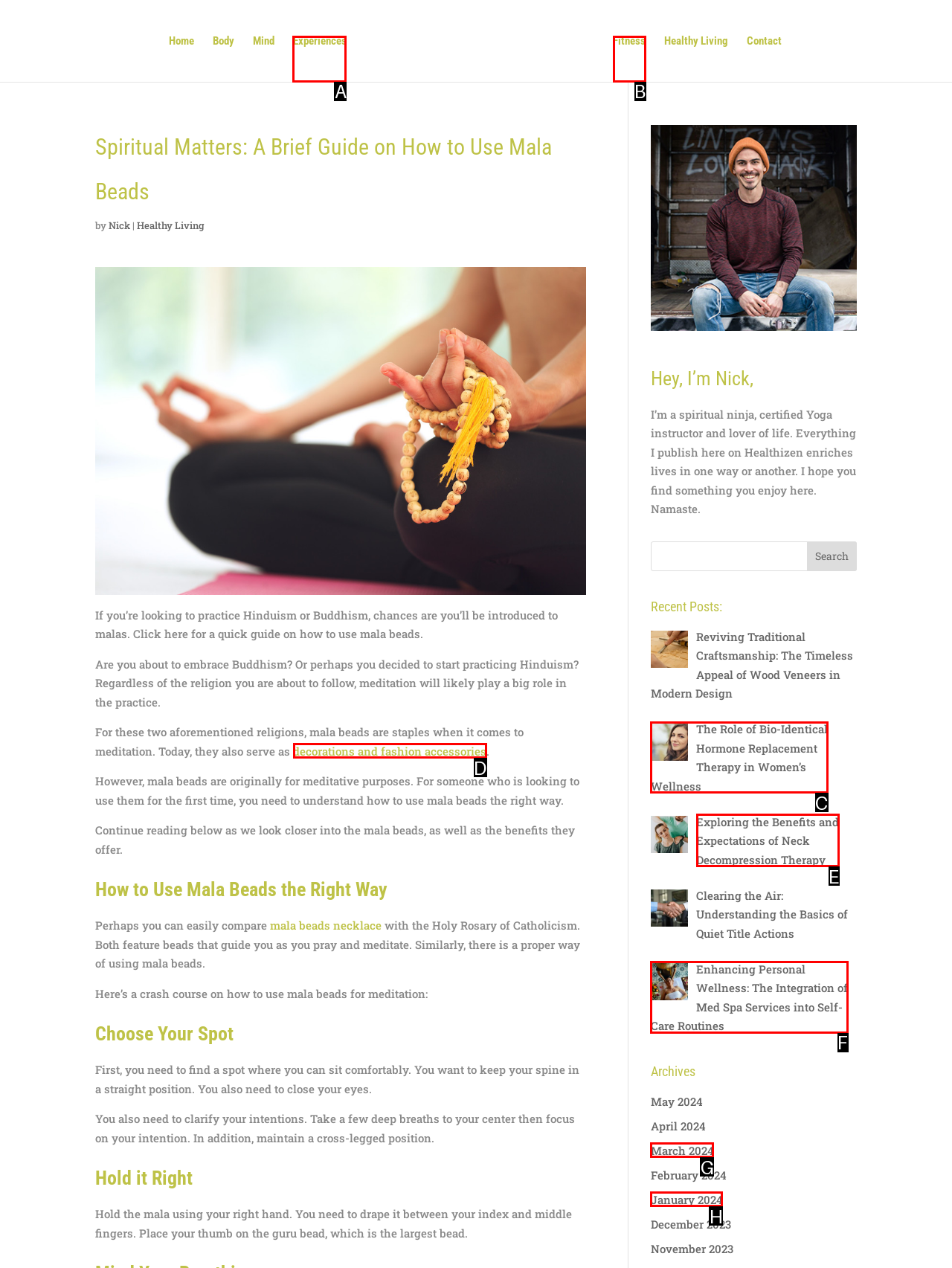Refer to the element description: decorations and fashion accessories and identify the matching HTML element. State your answer with the appropriate letter.

D